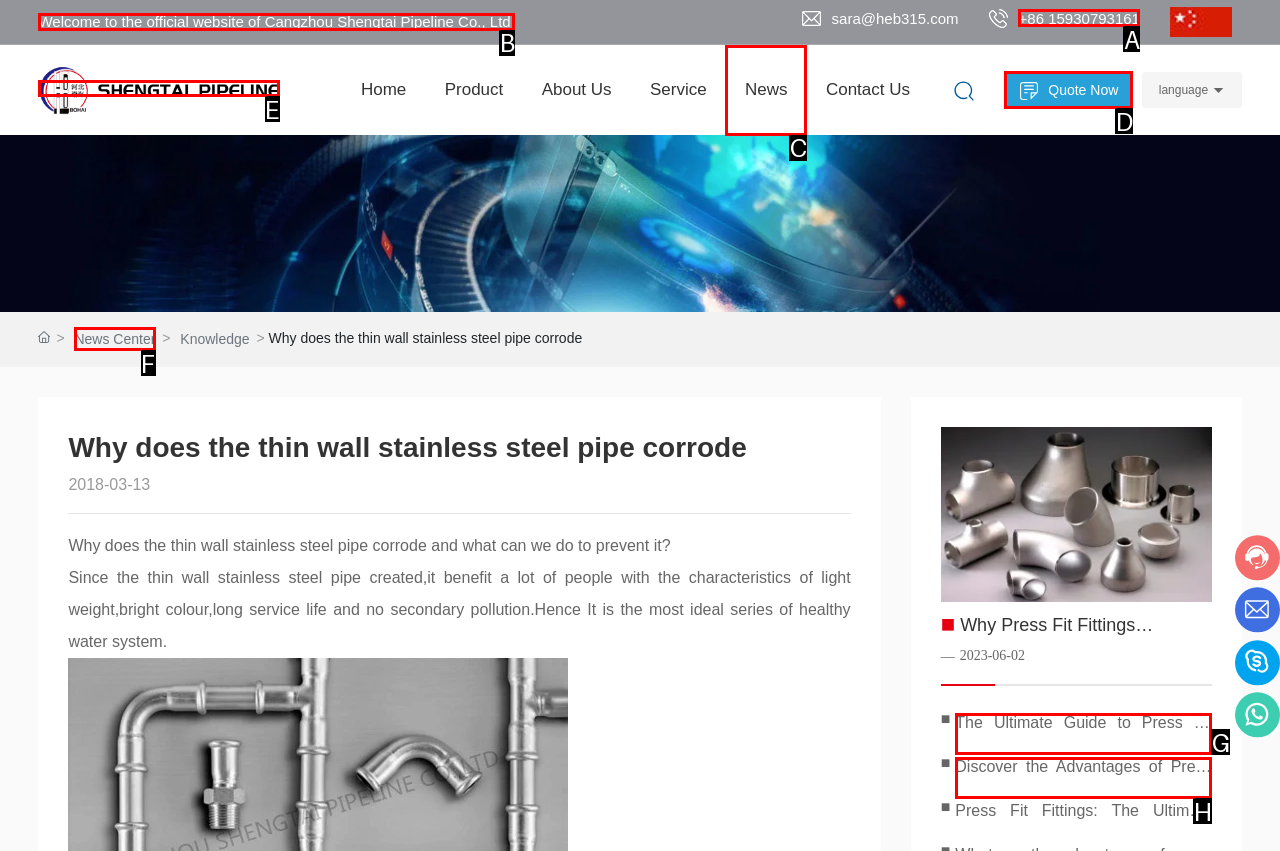Indicate which lettered UI element to click to fulfill the following task: Click the 'Quote Now' button
Provide the letter of the correct option.

D